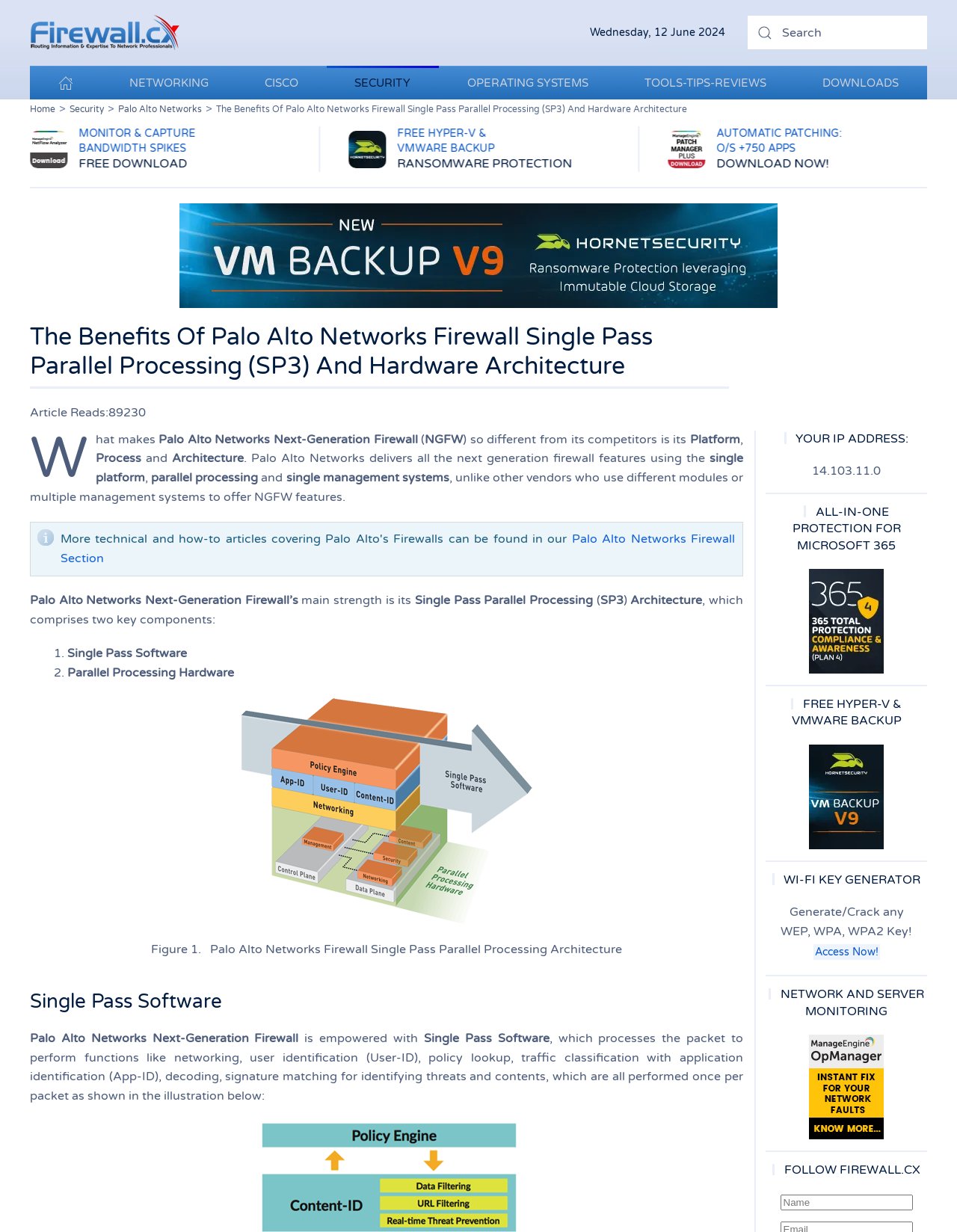Locate the bounding box coordinates of the element I should click to achieve the following instruction: "Check 'RANSOMWARE PROTECTION'".

[0.082, 0.126, 0.302, 0.14]